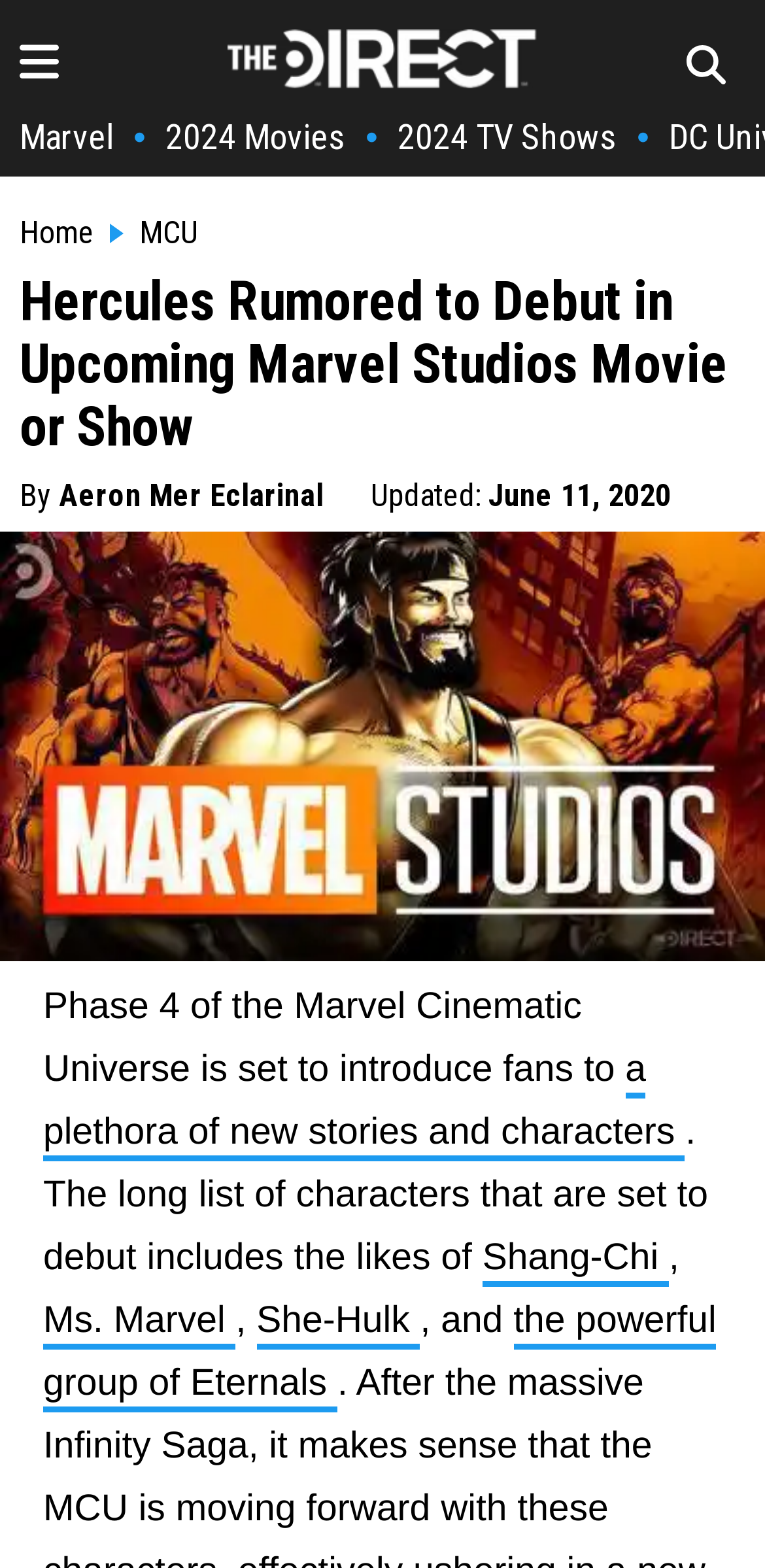Pinpoint the bounding box coordinates of the element you need to click to execute the following instruction: "read about 2024 Movies". The bounding box should be represented by four float numbers between 0 and 1, in the format [left, top, right, bottom].

[0.216, 0.074, 0.452, 0.1]